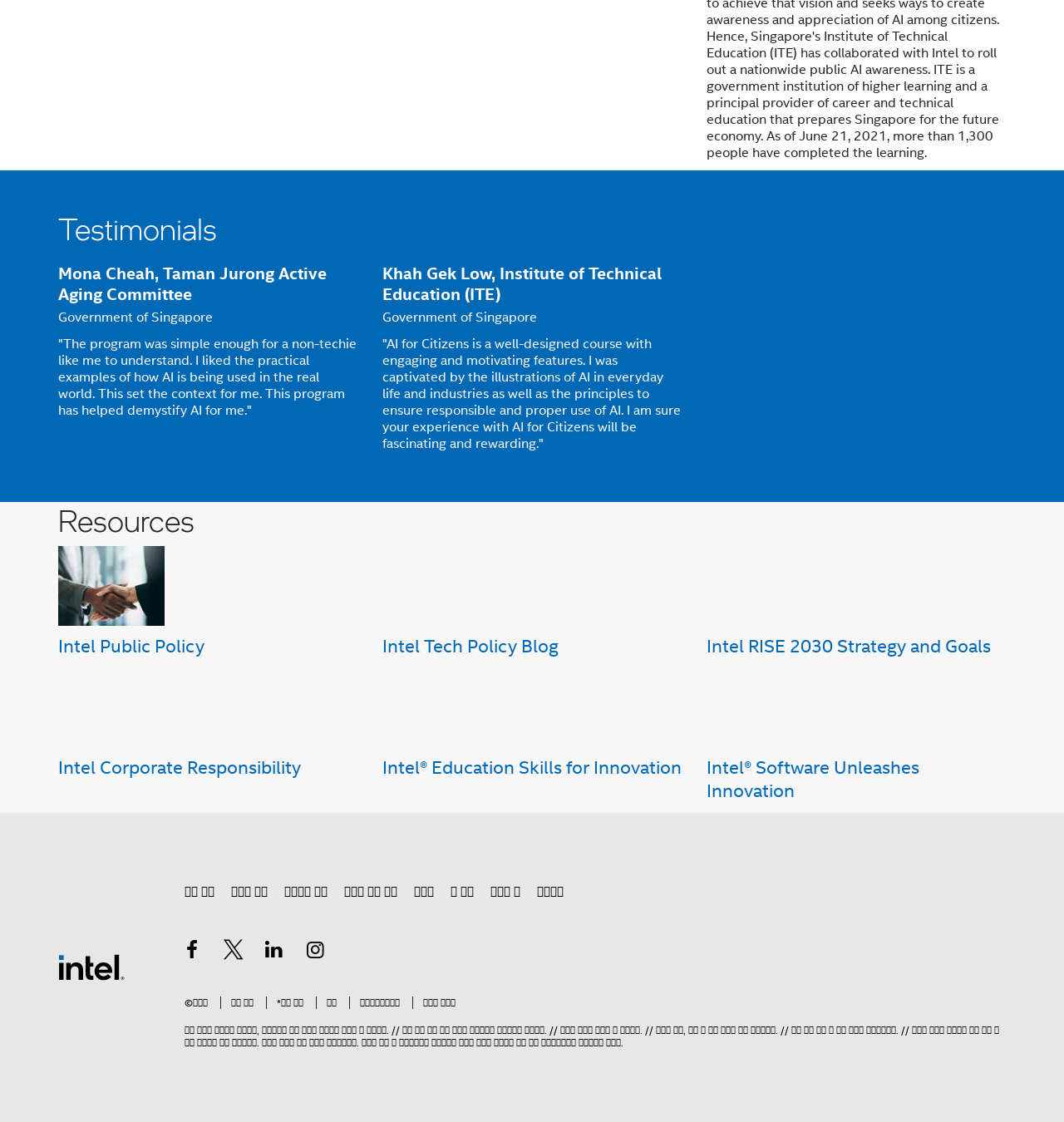Using the element description: "Intel® Software Unleashes Innovation", determine the bounding box coordinates. The coordinates should be in the format [left, top, right, bottom], with values between 0 and 1.

[0.664, 0.674, 0.864, 0.715]